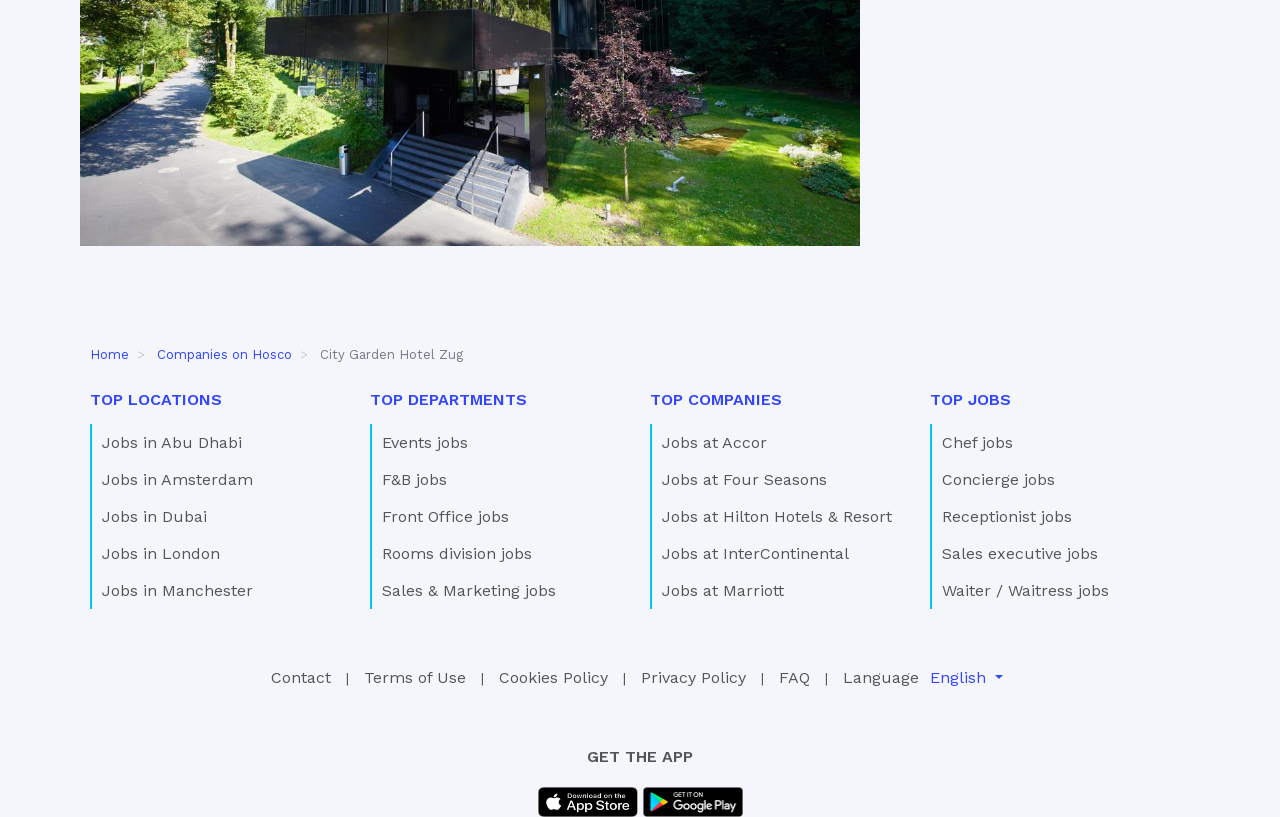Predict the bounding box of the UI element based on this description: "alt="Get in on Google Play"".

[0.502, 0.97, 0.58, 0.989]